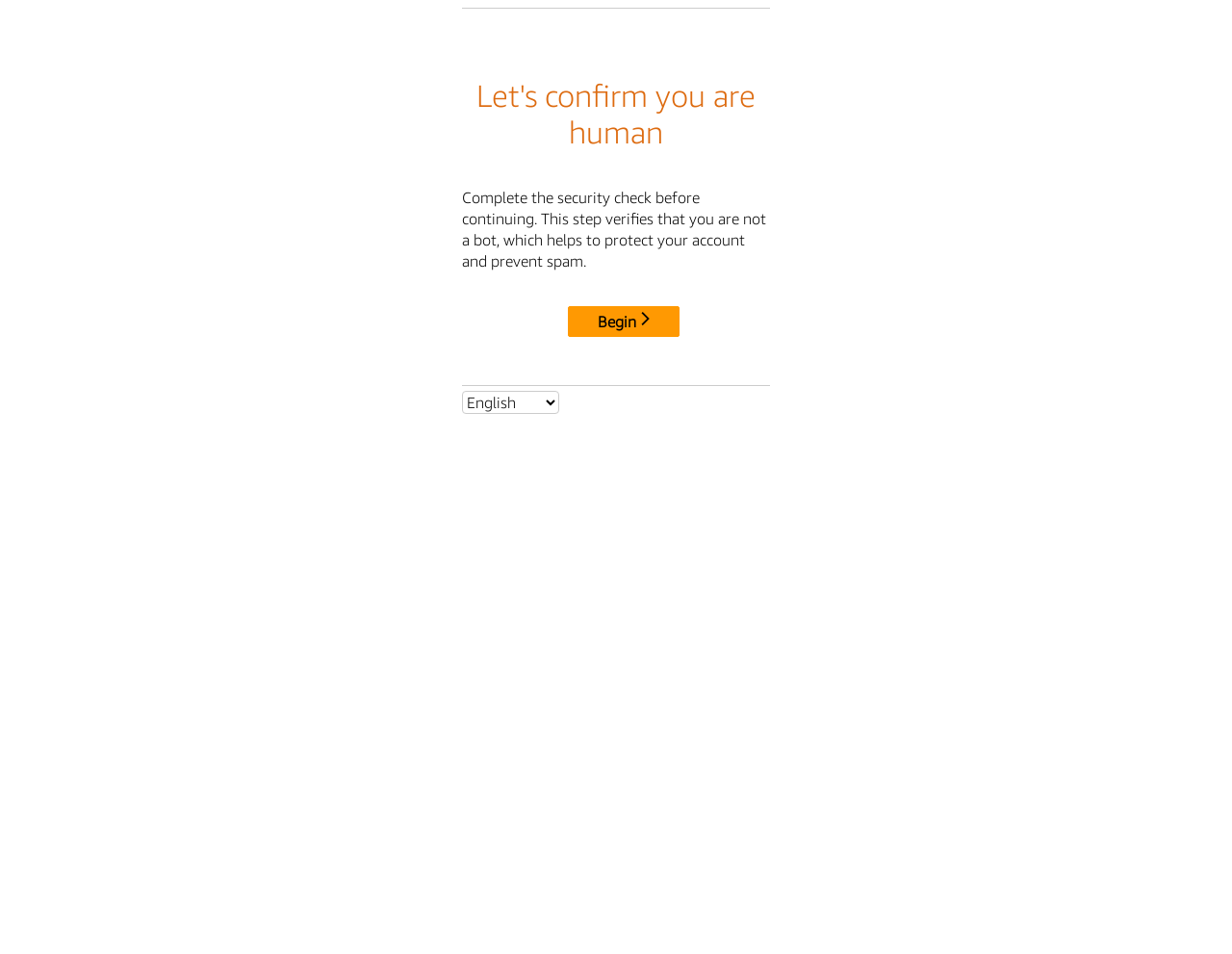Extract the bounding box coordinates for the HTML element that matches this description: "Begin". The coordinates should be four float numbers between 0 and 1, i.e., [left, top, right, bottom].

[0.461, 0.321, 0.552, 0.353]